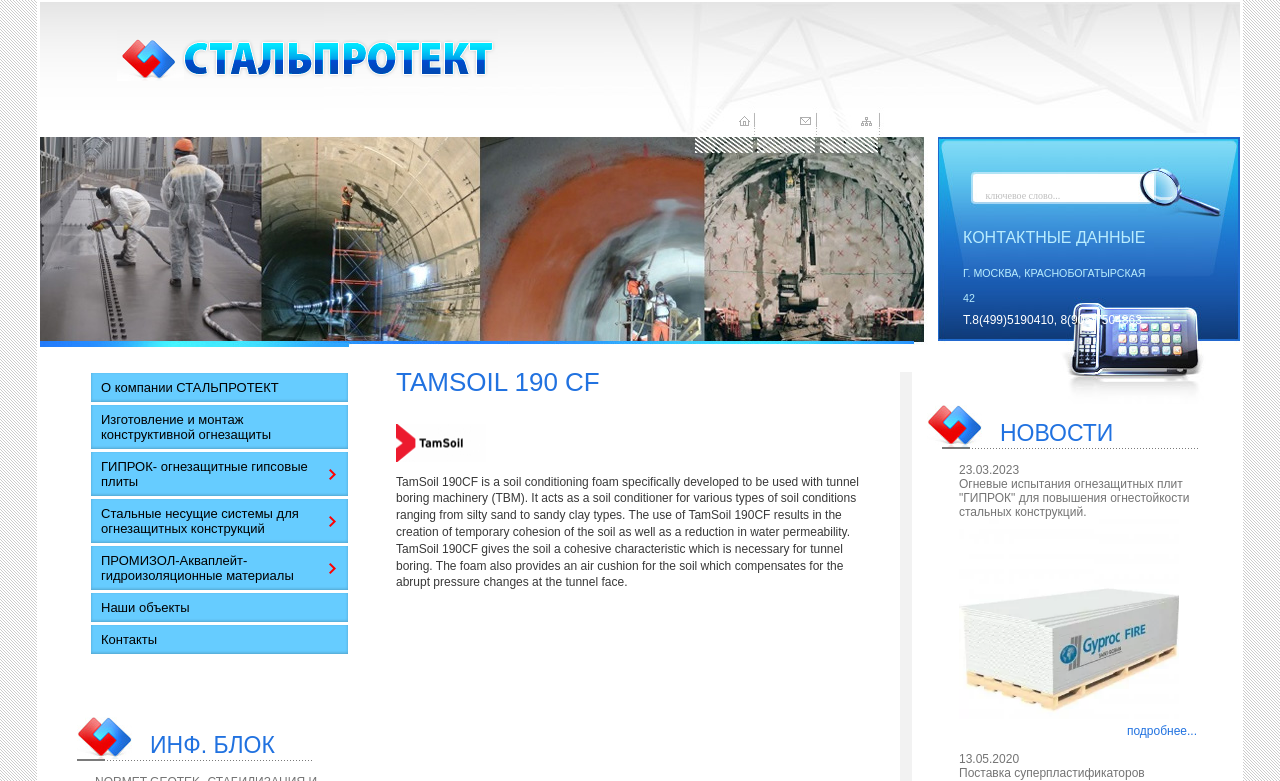Locate the bounding box coordinates of the element you need to click to accomplish the task described by this instruction: "Fill in the textbox".

[0.766, 0.239, 0.888, 0.262]